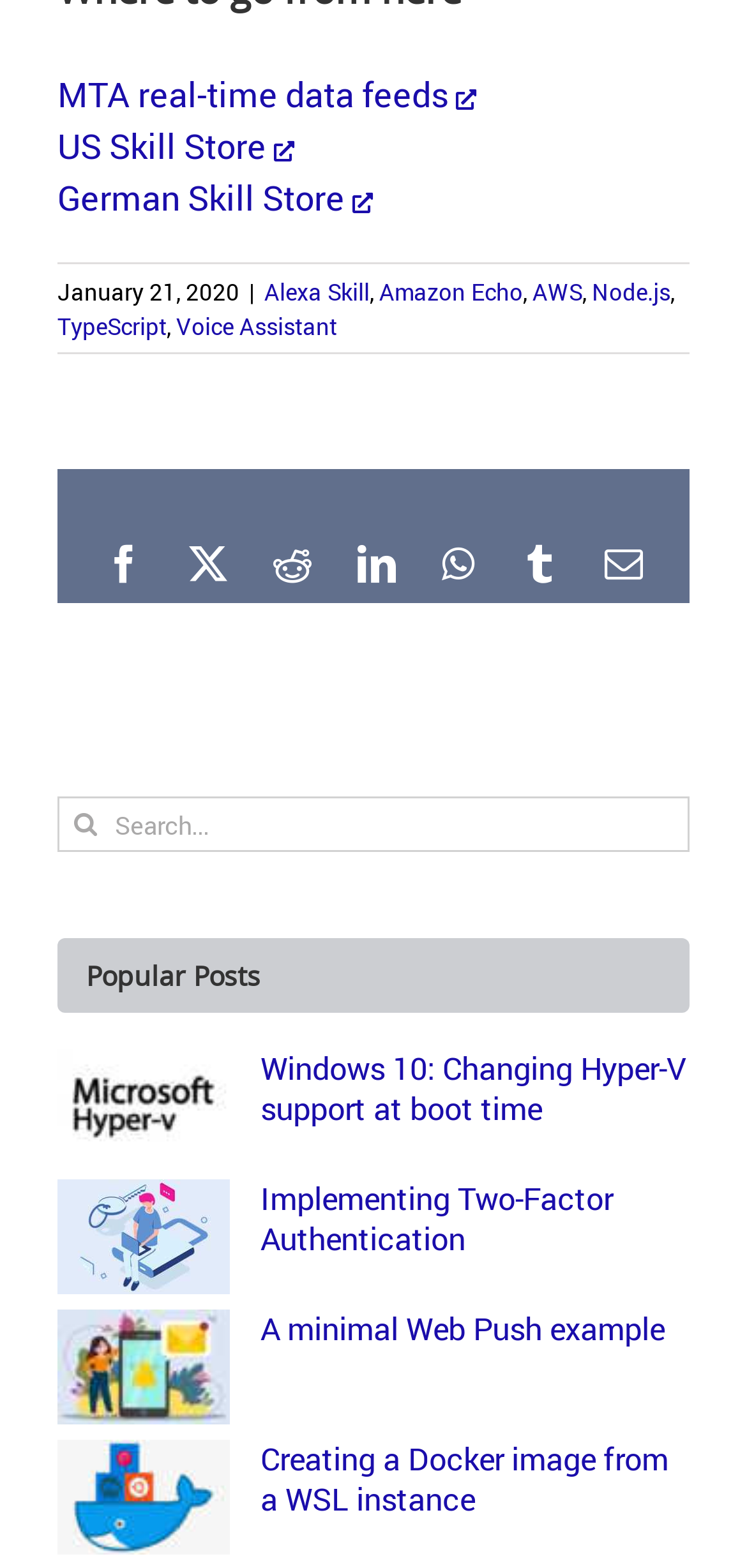Reply to the question below using a single word or brief phrase:
What is the topic of the first popular post?

Windows 10 and Hyper-V